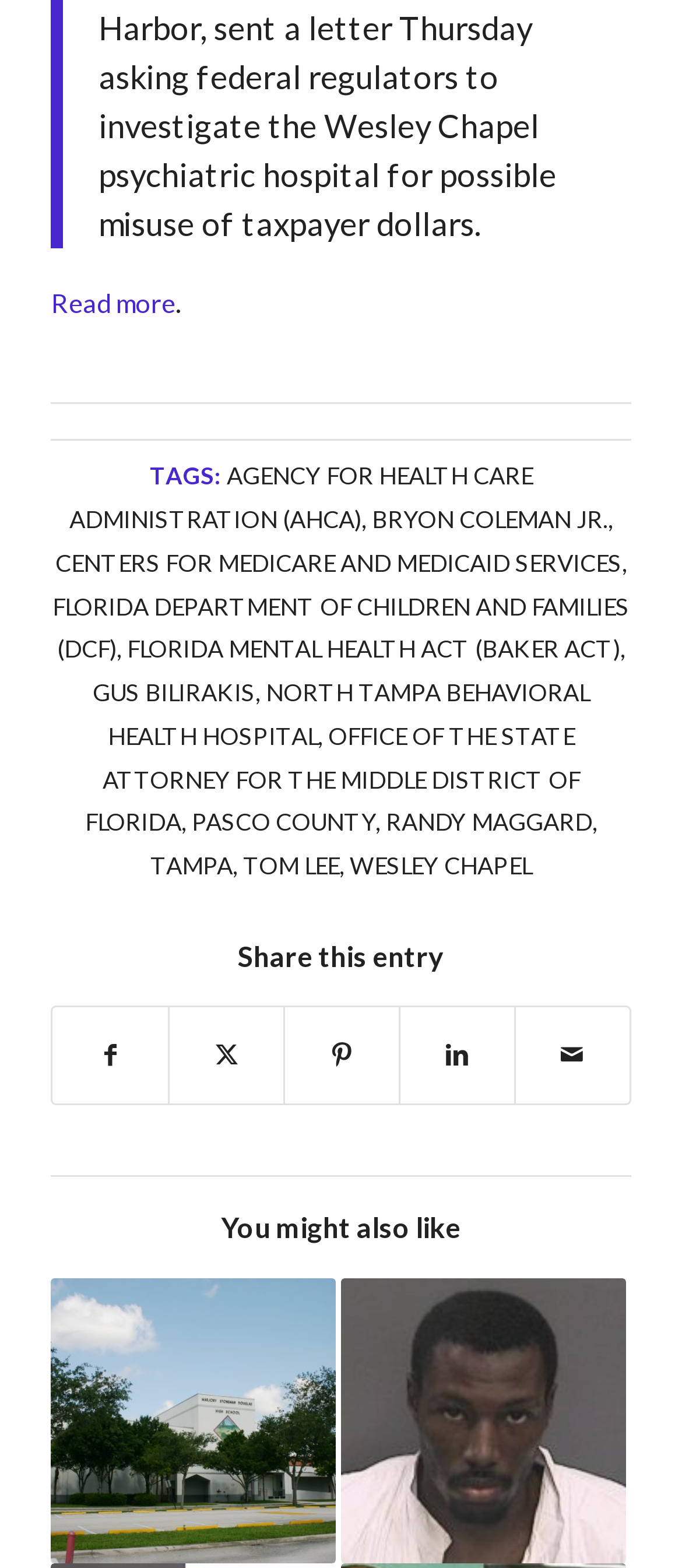How many images are on the webpage?
Please elaborate on the answer to the question with detailed information.

I counted the number of image elements on the webpage, which are both located within link elements under the 'You might also like' heading.